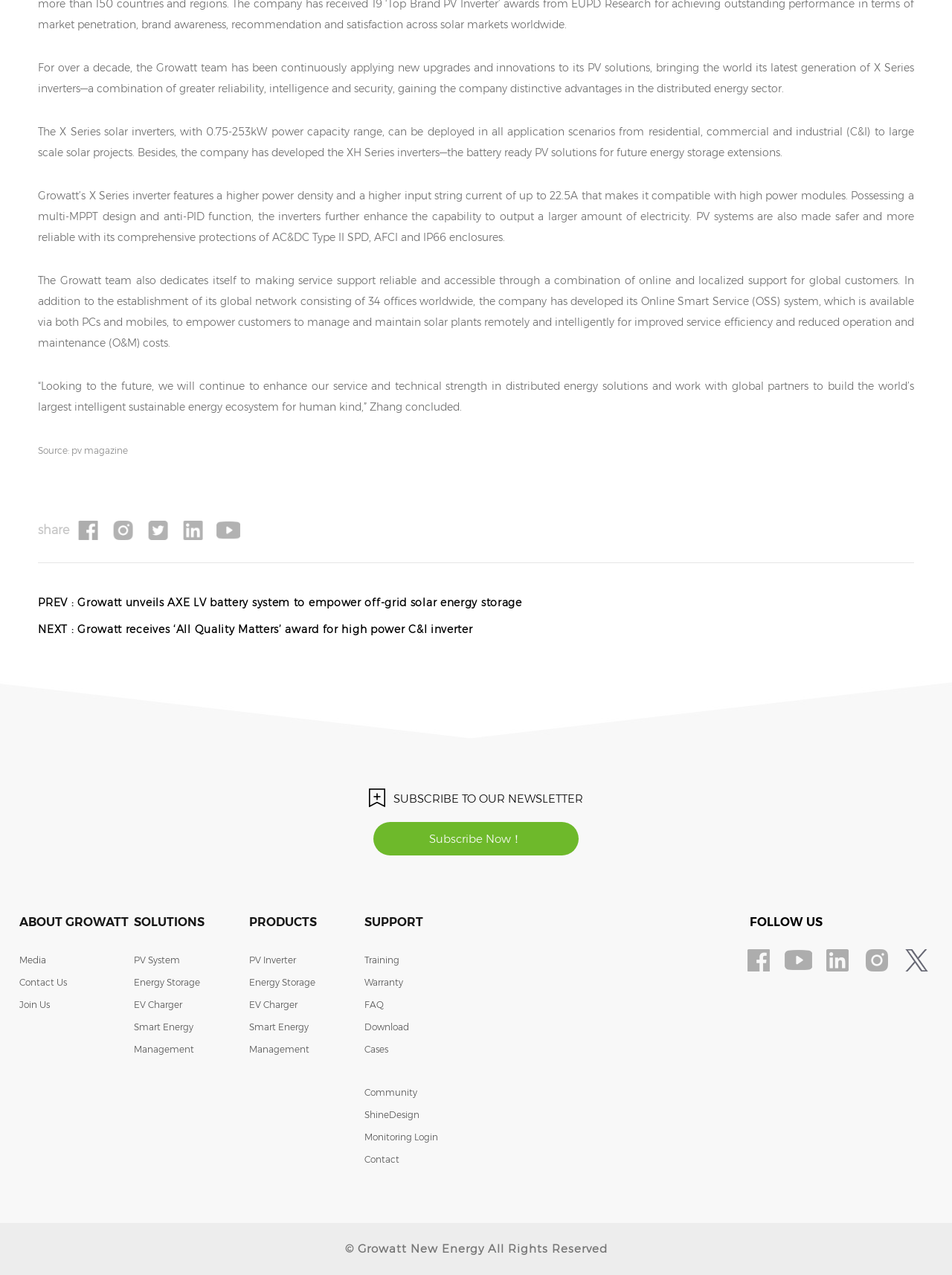Please indicate the bounding box coordinates of the element's region to be clicked to achieve the instruction: "Follow Growatt on social media". Provide the coordinates as four float numbers between 0 and 1, i.e., [left, top, right, bottom].

[0.783, 0.744, 0.812, 0.762]